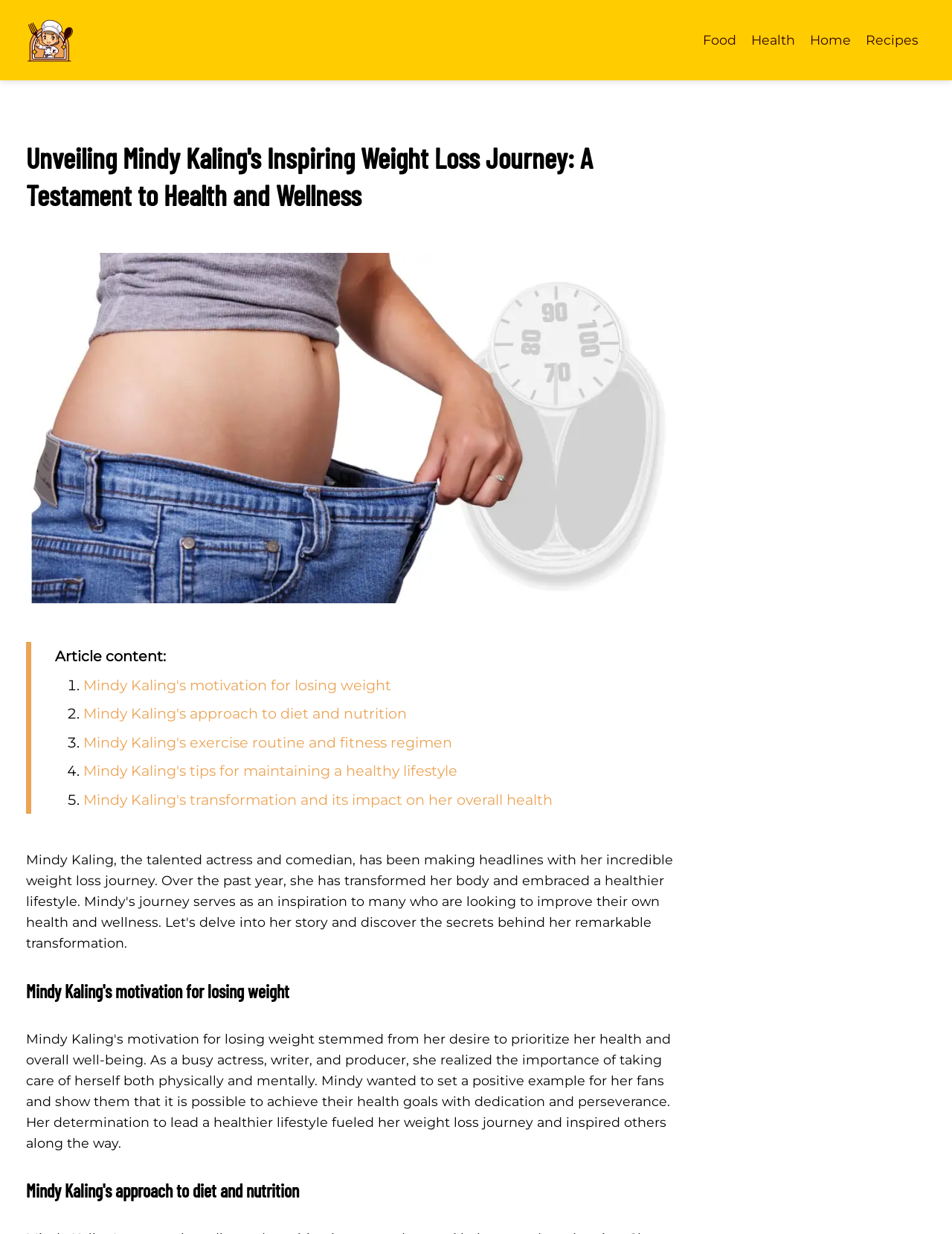Provide the bounding box coordinates of the HTML element described by the text: "Home". The coordinates should be in the format [left, top, right, bottom] with values between 0 and 1.

[0.843, 0.023, 0.902, 0.042]